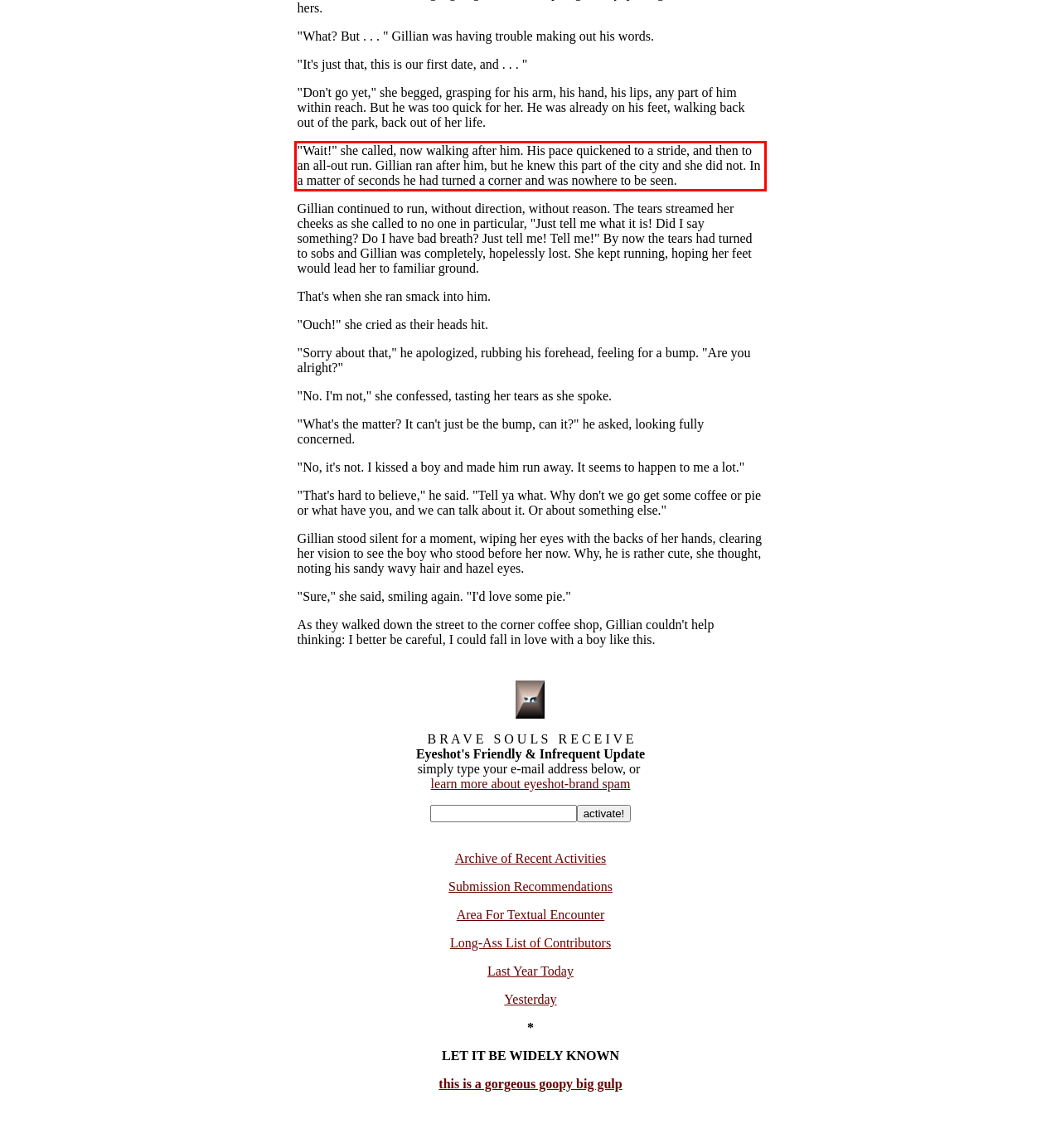Identify the red bounding box in the webpage screenshot and perform OCR to generate the text content enclosed.

"Wait!" she called, now walking after him. His pace quickened to a stride, and then to an all-out run. Gillian ran after him, but he knew this part of the city and she did not. In a matter of seconds he had turned a corner and was nowhere to be seen.